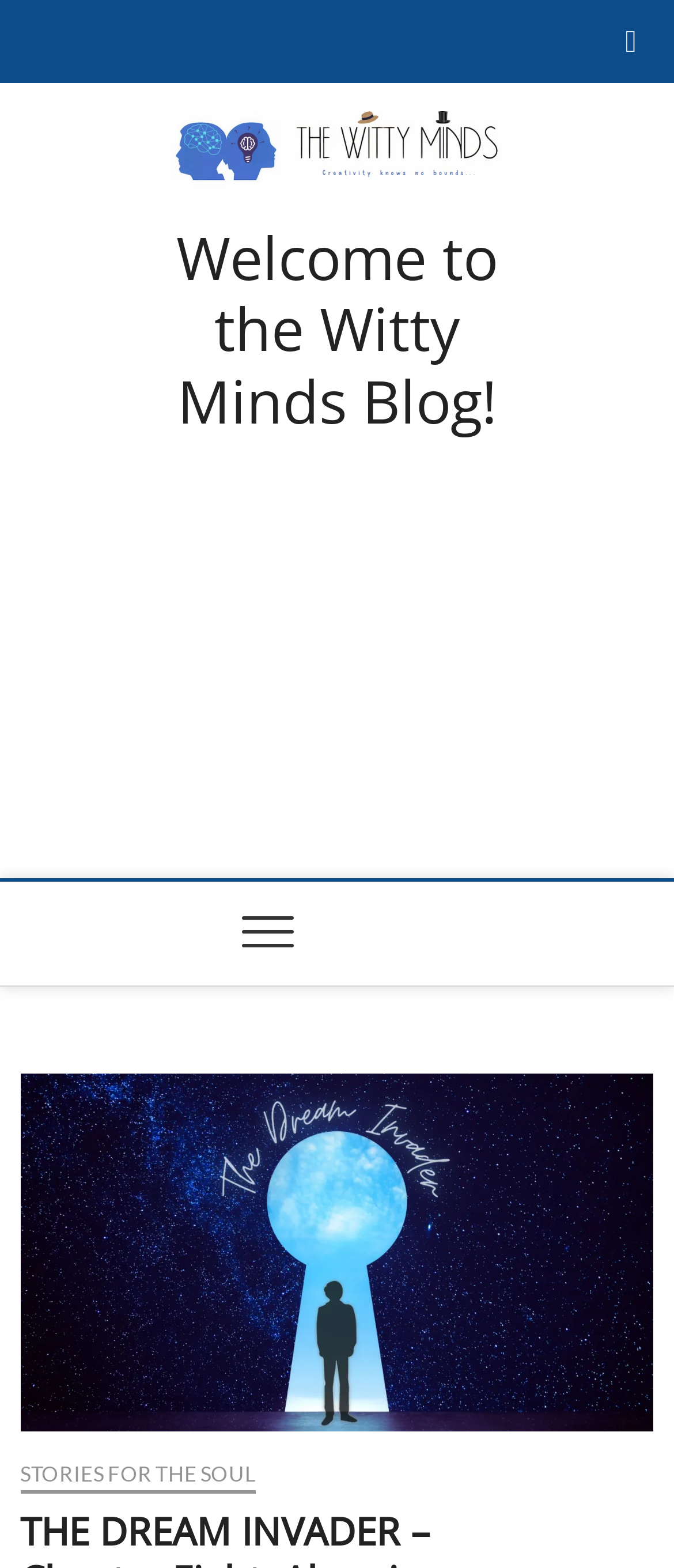Is there a menu on the webpage?
Provide a detailed answer to the question using information from the image.

I determined the answer by identifying the navigation elements with the text 'Topbar Menu' and 'Main Menu' which indicate the presence of menus on the webpage.